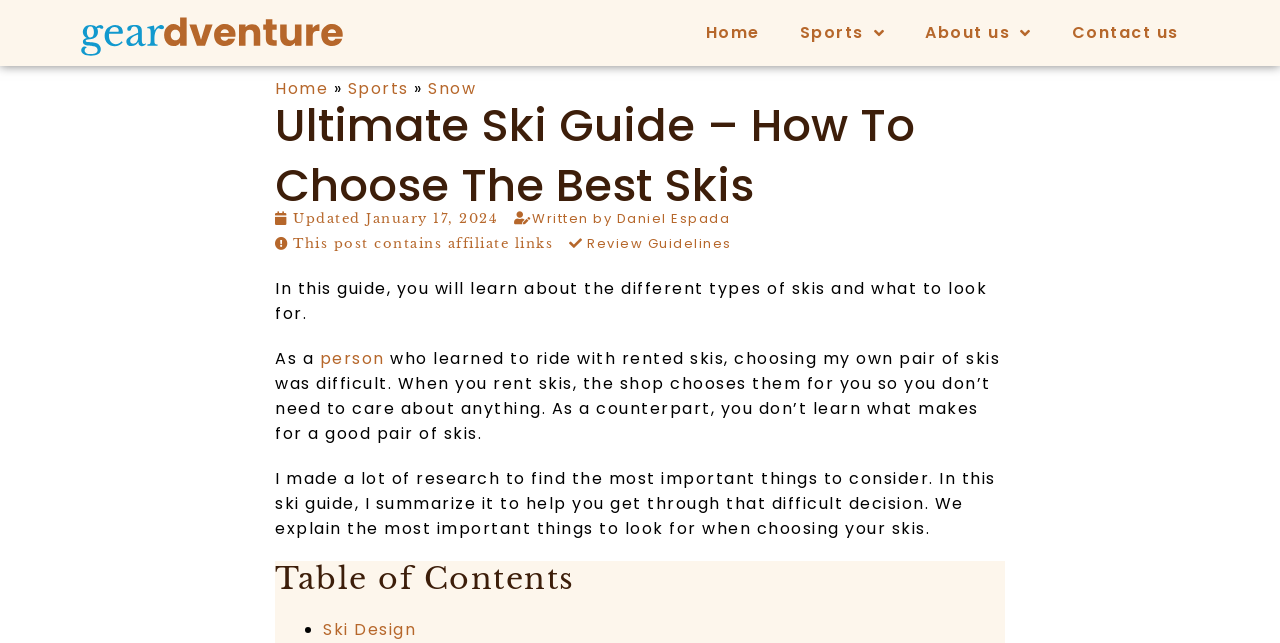Explain the features and main sections of the webpage comprehensively.

The webpage is a comprehensive guide to choosing skis, with a focus on helping readers make an informed decision. At the top of the page, there is a navigation menu with links to "Home", "Sports", and "About us", as well as a "Contact us" link. Below the navigation menu, there is a breadcrumb trail showing the path "Home > Sports > Snow".

The main content of the page is headed by a title "Ultimate Ski Guide – How To Choose The Best Skis", followed by a subtitle "Updated January 17, 2024" and an author credit "Written by Daniel Espada". There is also a note indicating that the post contains affiliate links.

The introduction to the guide explains that the author learned to ski with rented skis and had to research extensively to find the right pair. The guide aims to summarize the key factors to consider when choosing skis, making it easier for readers to make a decision.

Below the introduction, there is a table of contents with a single entry "Ski Design", which is a link to a section further down the page. The rest of the page is likely to contain more content related to choosing skis, but it is not visible in this screenshot.